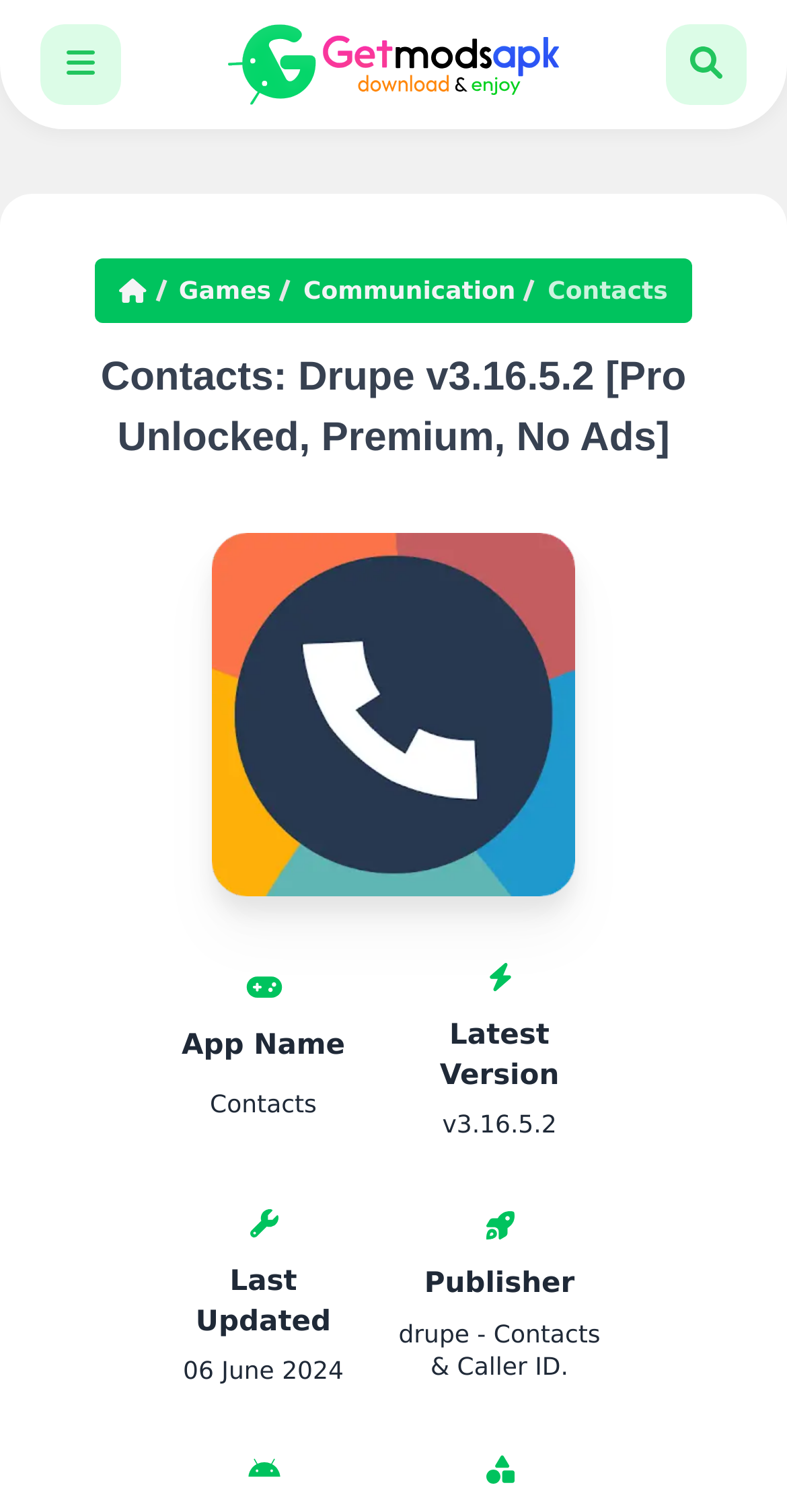Please look at the image and answer the question with a detailed explanation: What is the name of the app?

I found the answer by looking at the heading 'Contacts: Drupe v3.16.5.2 [Pro Unlocked, Premium, No Ads]' which indicates that the app name is Drupe.